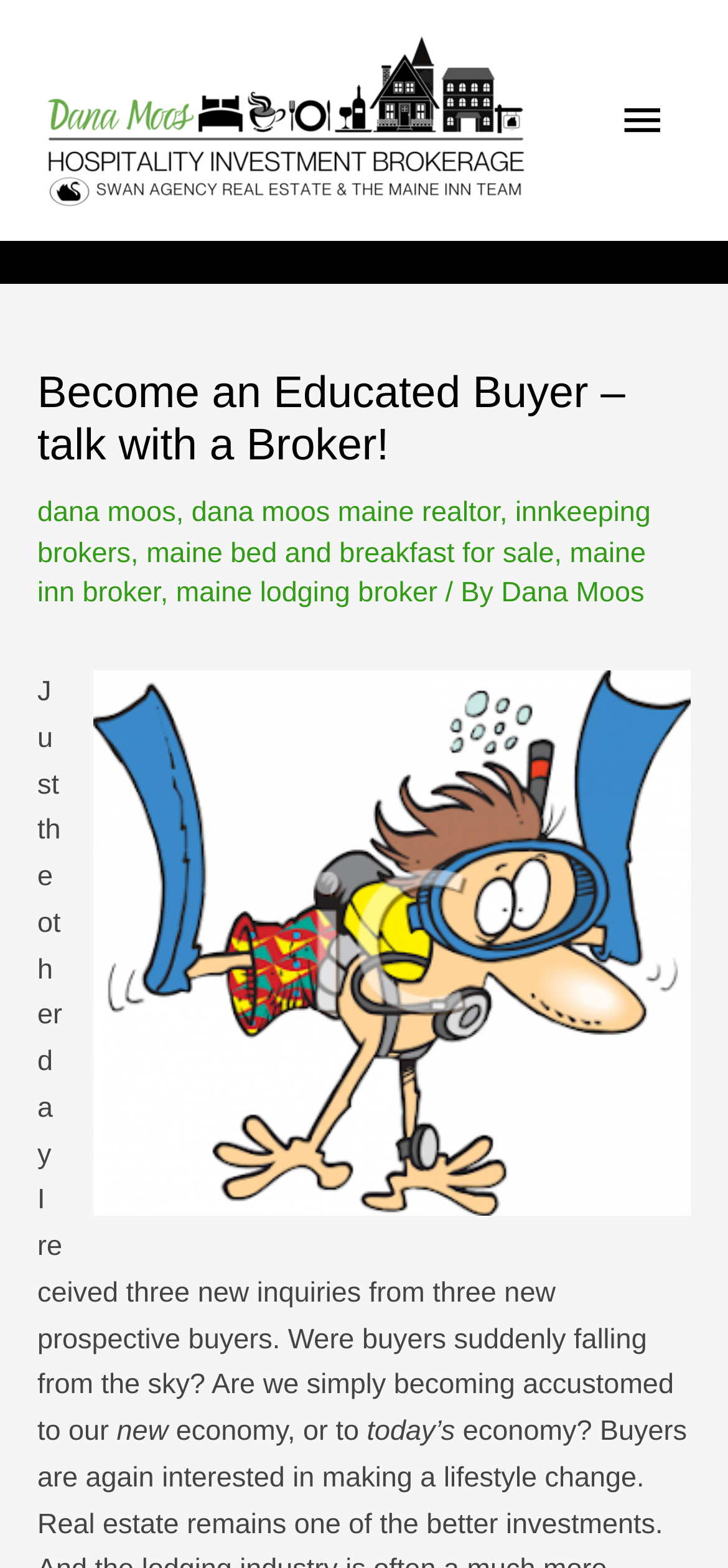Determine the bounding box of the UI element mentioned here: "alt="Dana Moos, Hospitality Investment Broker"". The coordinates must be in the format [left, top, right, bottom] with values ranging from 0 to 1.

[0.051, 0.066, 0.74, 0.086]